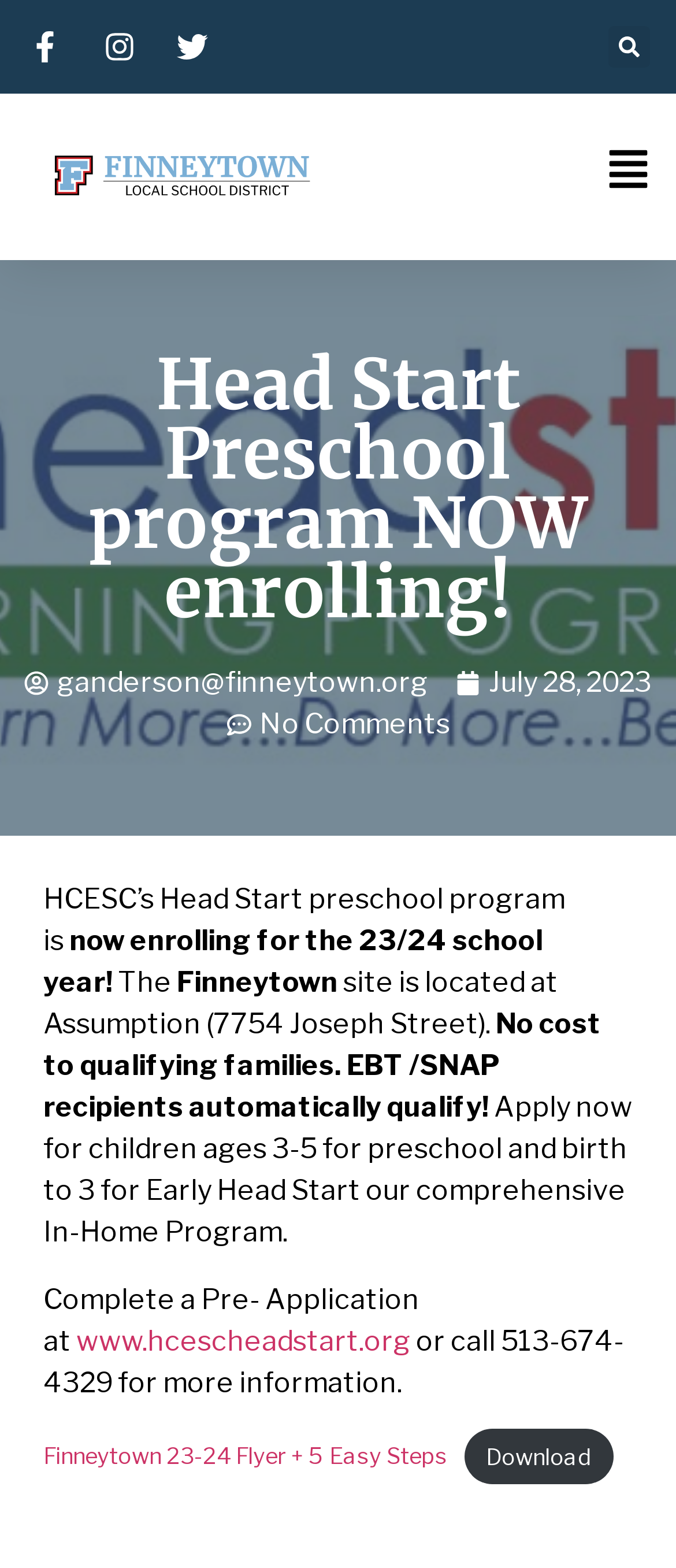What is the age range for the preschool program?
Carefully examine the image and provide a detailed answer to the question.

I found the answer by reading the text 'Apply now for children ages 3-5 for preschool...' which specifies the age range for the preschool program.